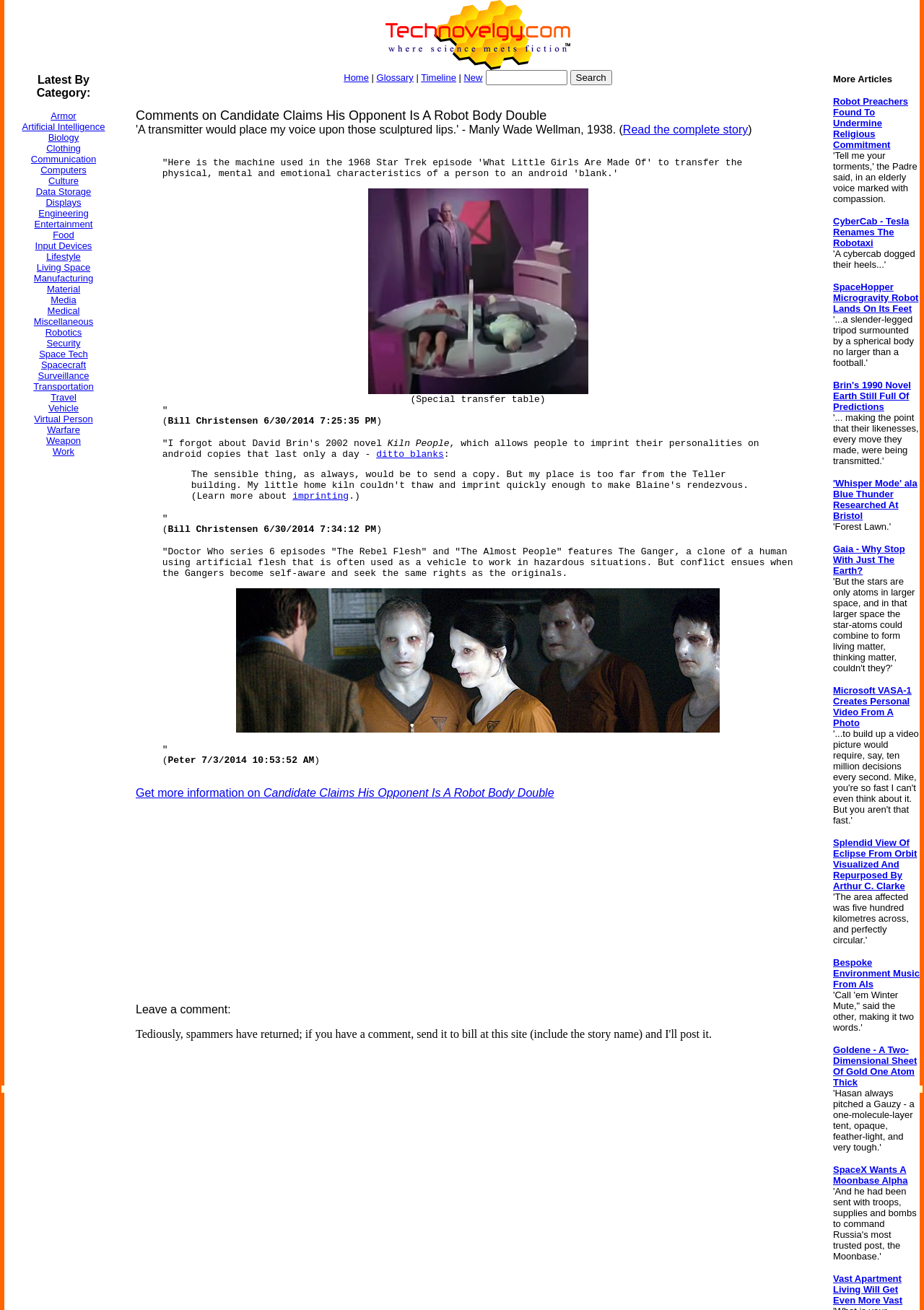Extract the bounding box of the UI element described as: "Read the complete story".

[0.674, 0.094, 0.81, 0.104]